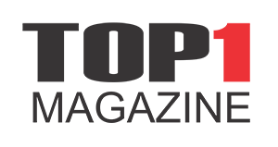Offer a detailed narrative of what is shown in the image.

The image features the logo of "Top 1 Magazine," prominently displayed with a modern and bold design. The logo includes the phrase "TOP 1" in large, stylized text, where "TOP" is rendered in black and "1" in a striking red color, followed by the word "MAGAZINE" in a smaller, but equally bold black font. This logo exemplifies the magazine's commitment to presenting captivating content, as indicated by its featured article titled “Surprise move: U.S. stunned by Poland’s fighter jet offer,” highlighting significant geopolitical developments. The visual identity conveys a sense of authority and modernity, appealing to a readership interested in timely and impactful news.